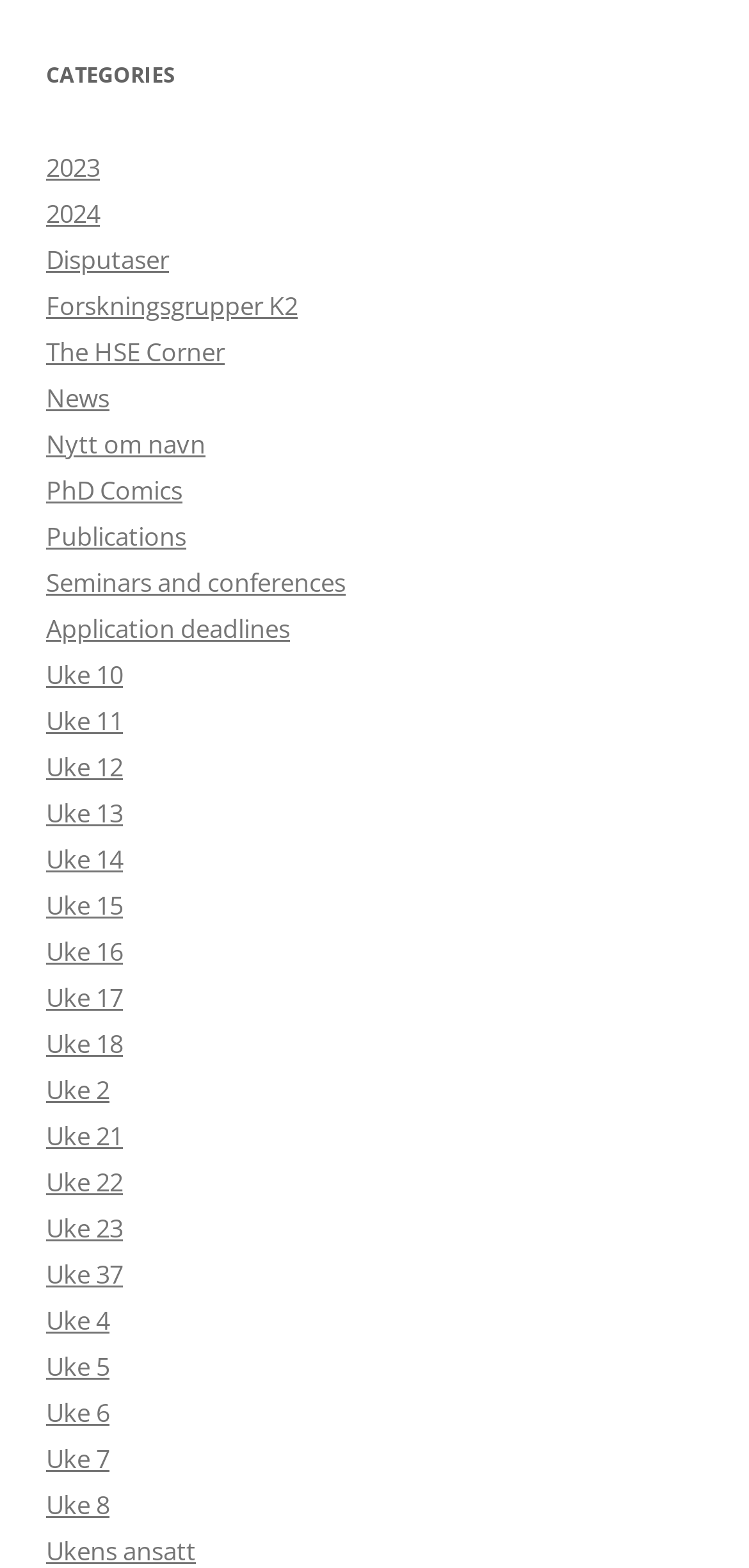Find and indicate the bounding box coordinates of the region you should select to follow the given instruction: "search for music".

None